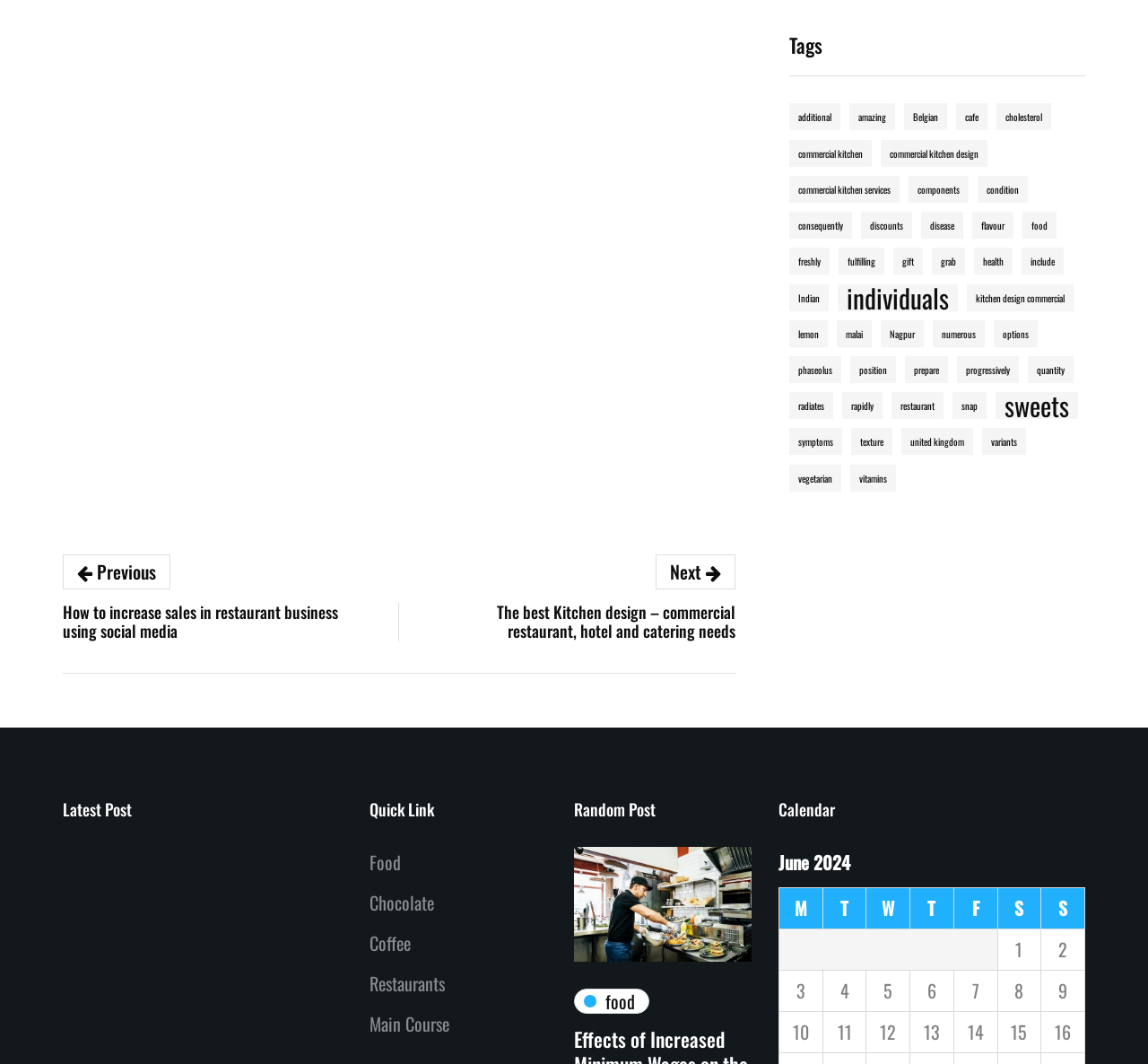Answer the question below with a single word or a brief phrase: 
What is the category of the link 'Chocolate'?

Food